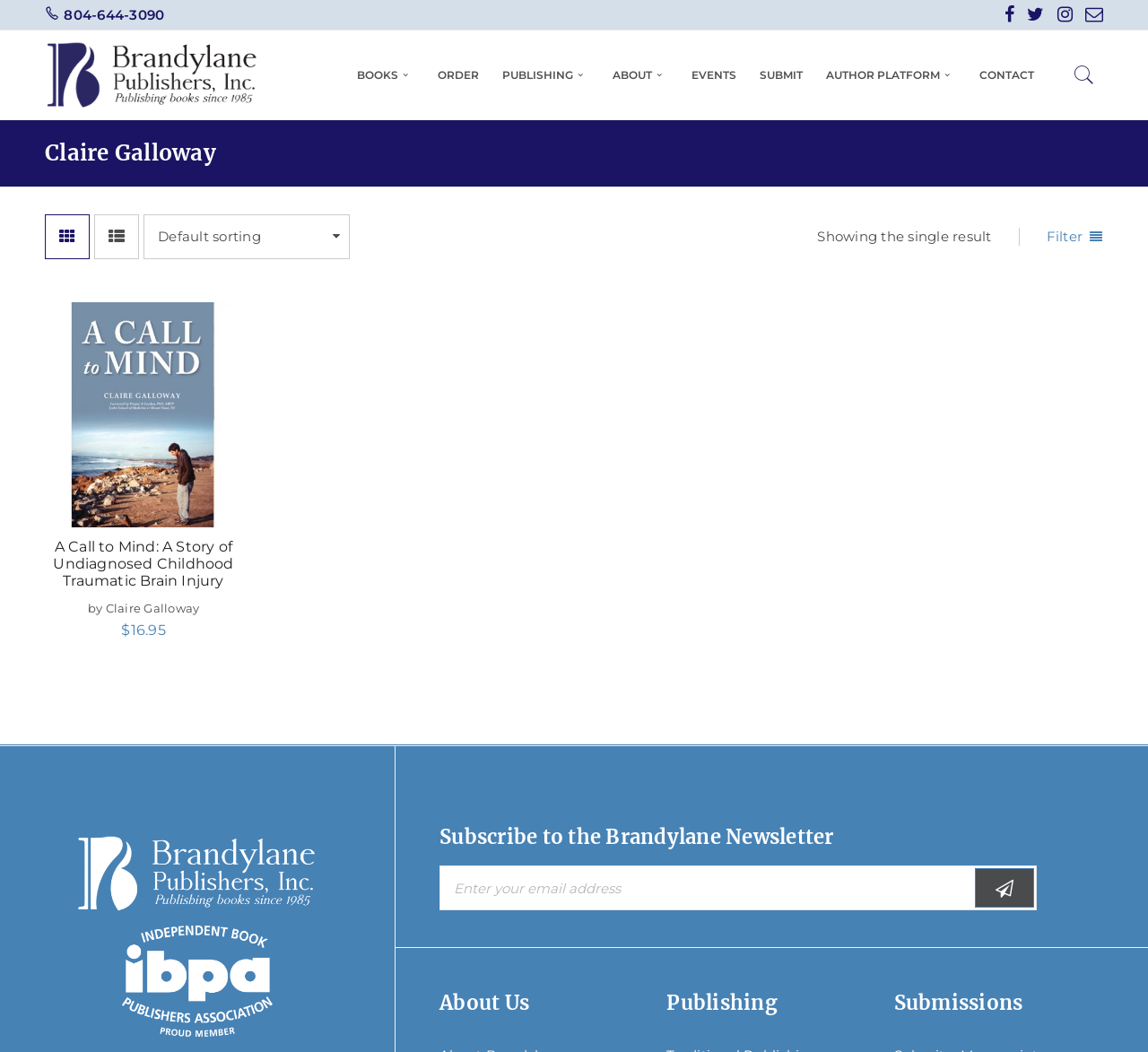Provide a one-word or short-phrase response to the question:
What is the price of the book 'A Call to Mind'?

$16.95